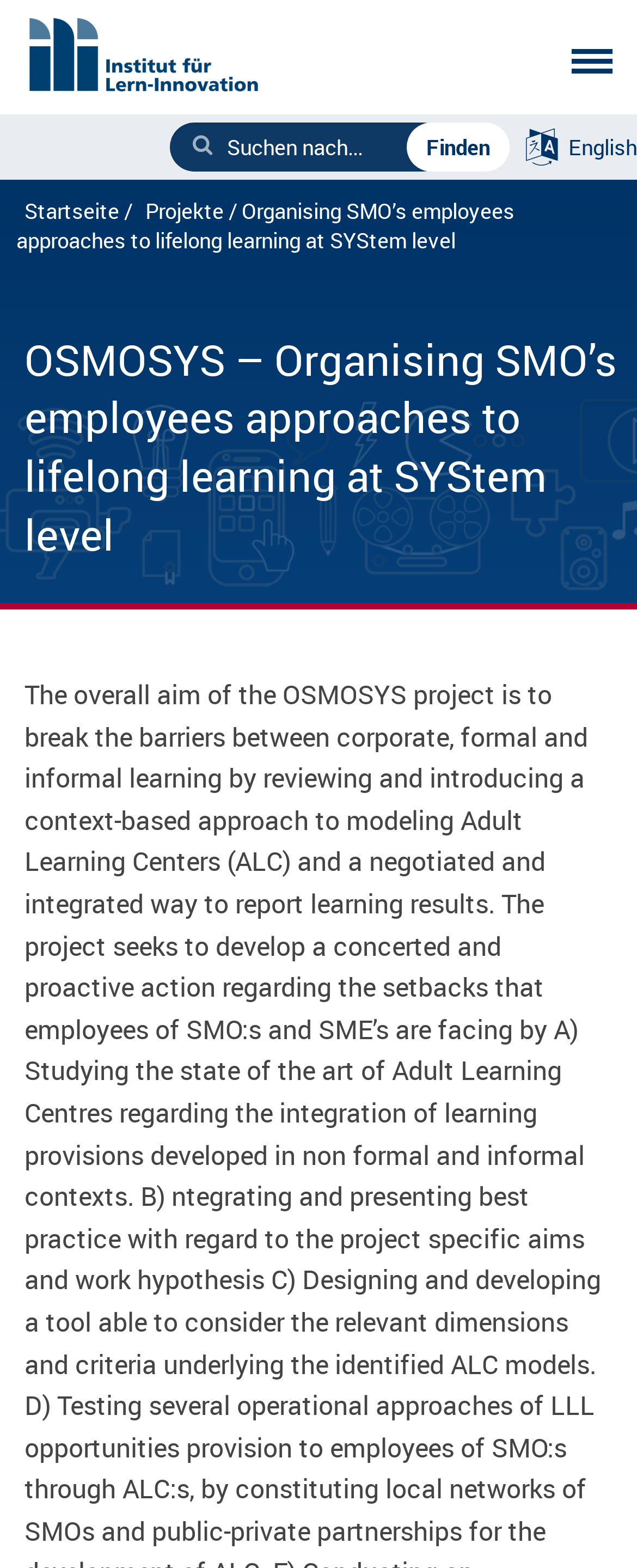Using floating point numbers between 0 and 1, provide the bounding box coordinates in the format (top-left x, top-left y, bottom-right x, bottom-right y). Locate the UI element described here: parent_node: Suchen nach... value="Finden"

[0.638, 0.078, 0.8, 0.109]